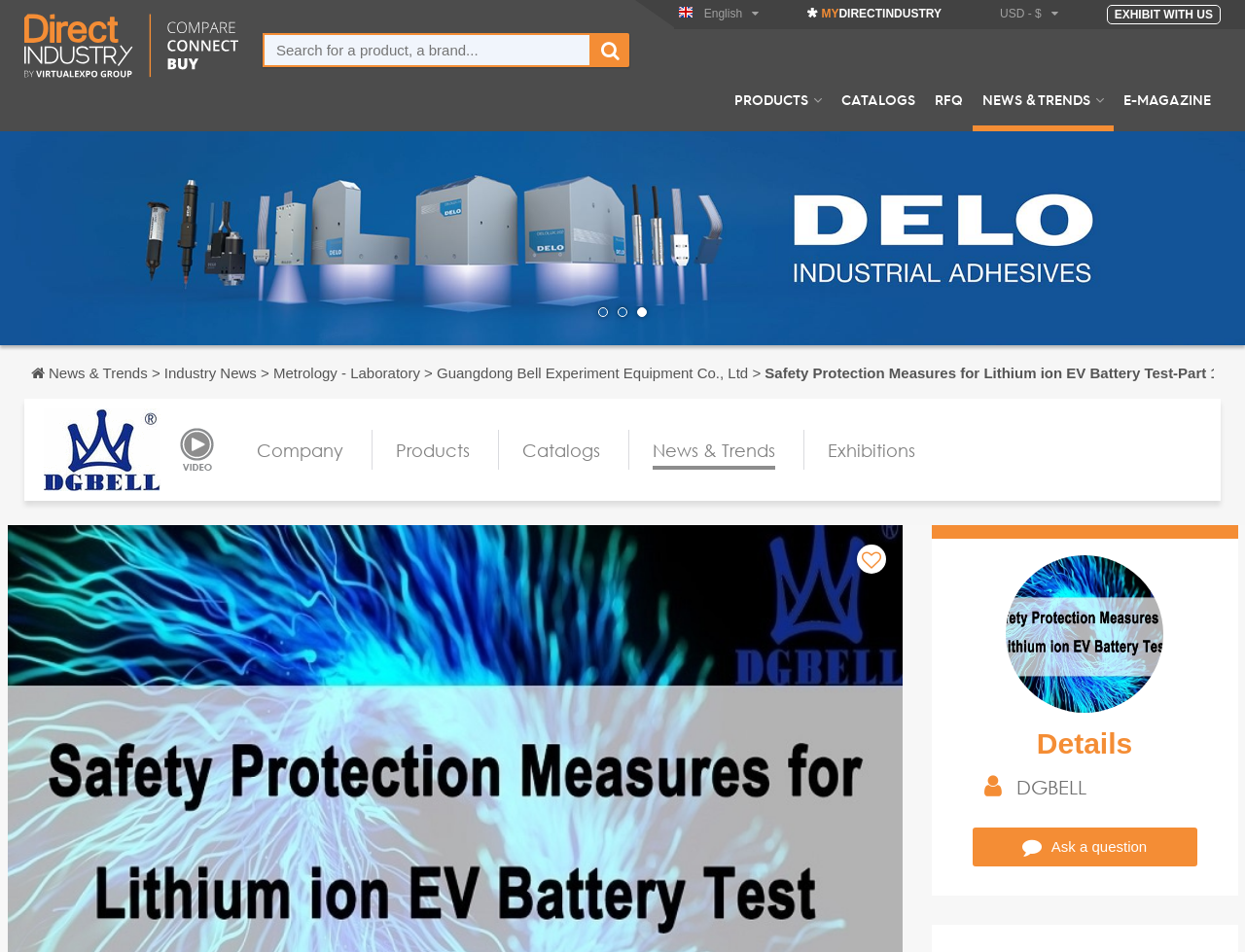What is the currency symbol?
Provide a detailed and well-explained answer to the question.

I found the currency symbol by looking at the StaticText element with the description 'USD - $'.